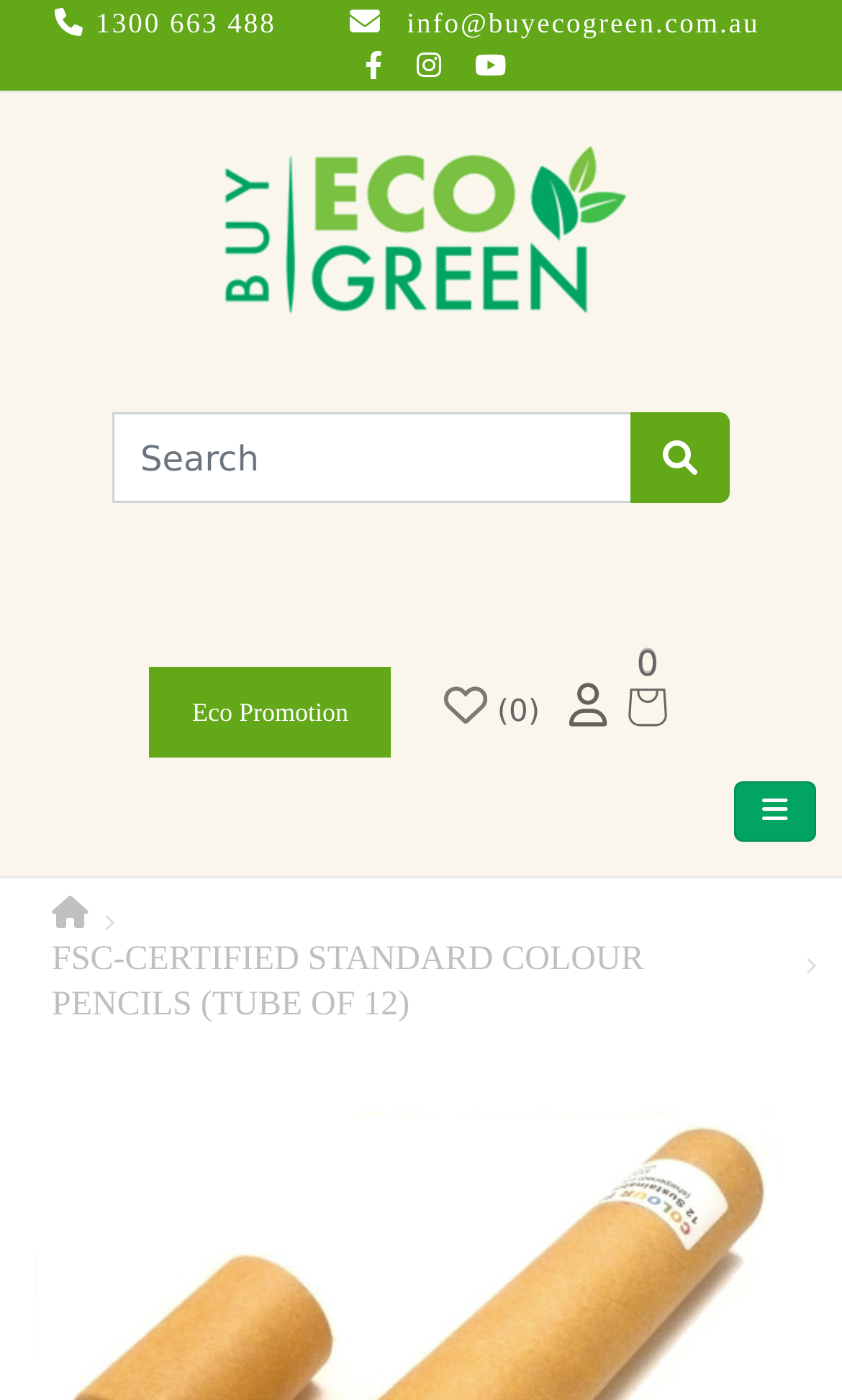Locate and extract the headline of this webpage.

FSC-certified Standard Colour Pencils (Tube of 12)